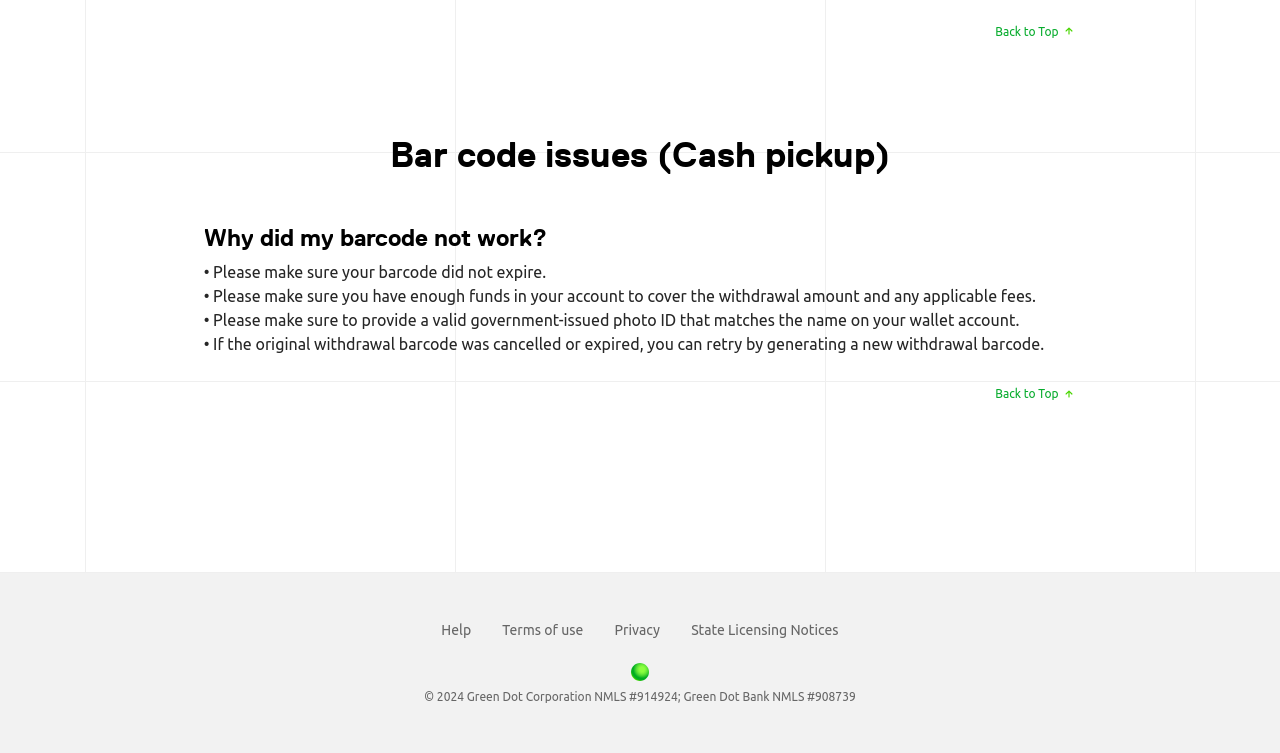Use the details in the image to answer the question thoroughly: 
What year is the copyright for?

The webpage has a copyright symbol followed by the year 2024, indicating that the copyright is for that year.